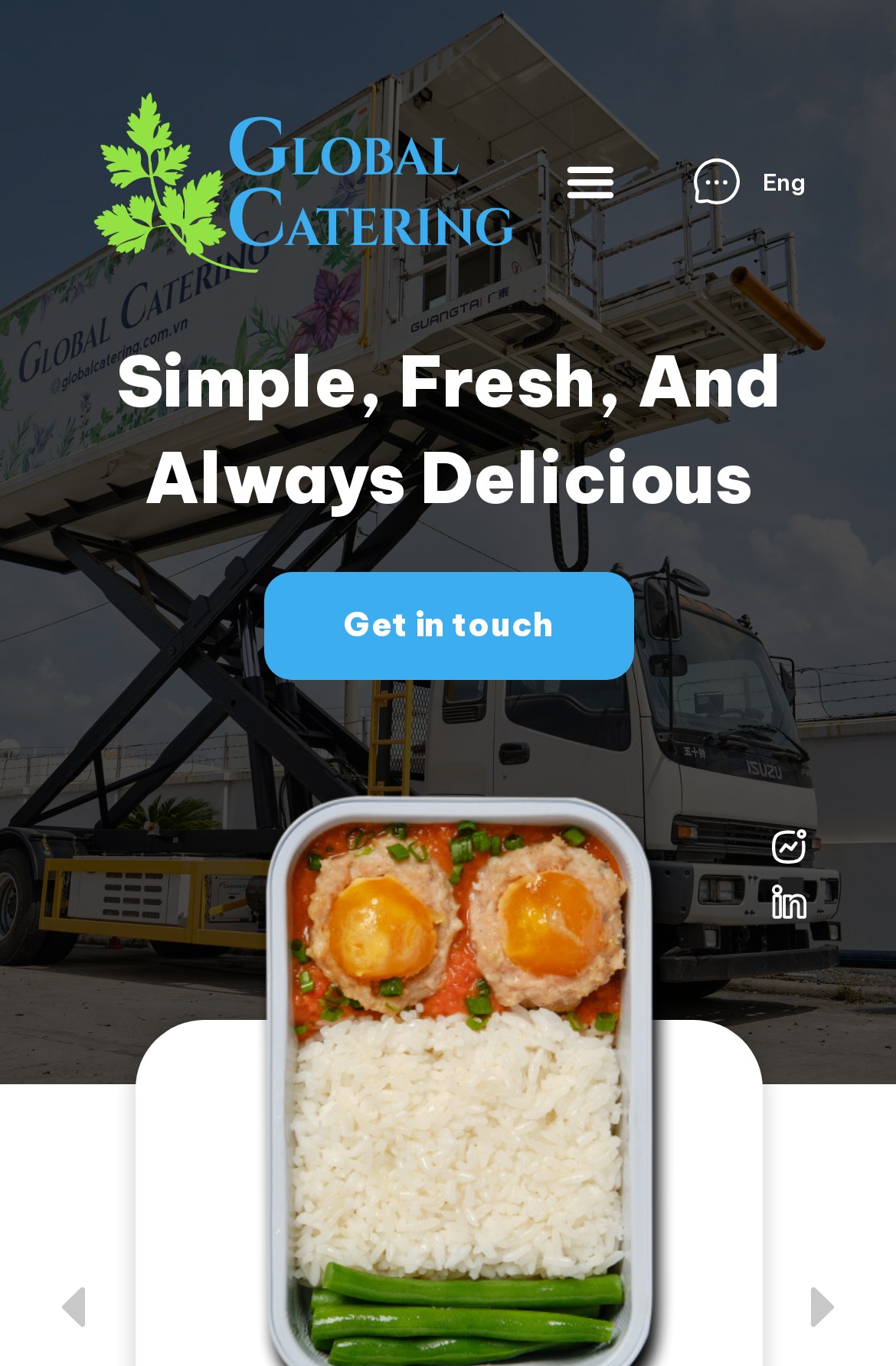Is there a menu toggle button?
Make sure to answer the question with a detailed and comprehensive explanation.

I found a button element with the text 'Menu Toggle', which suggests that it can be used to toggle a menu on or off.